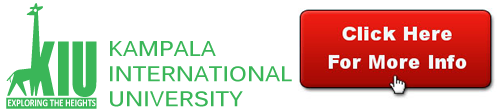What is the text on the red button? From the image, respond with a single word or brief phrase.

Click Here For More Info